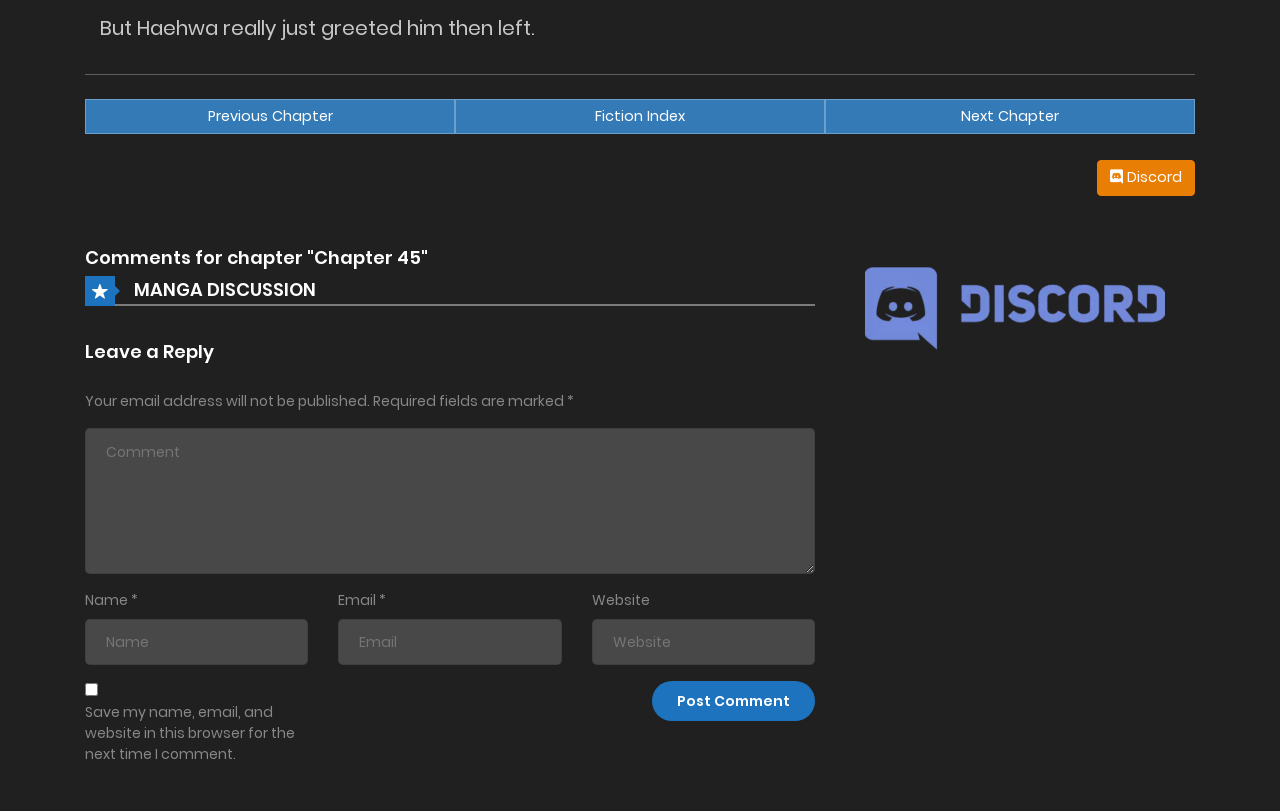Please determine the bounding box coordinates of the section I need to click to accomplish this instruction: "Leave a comment".

[0.066, 0.528, 0.637, 0.707]